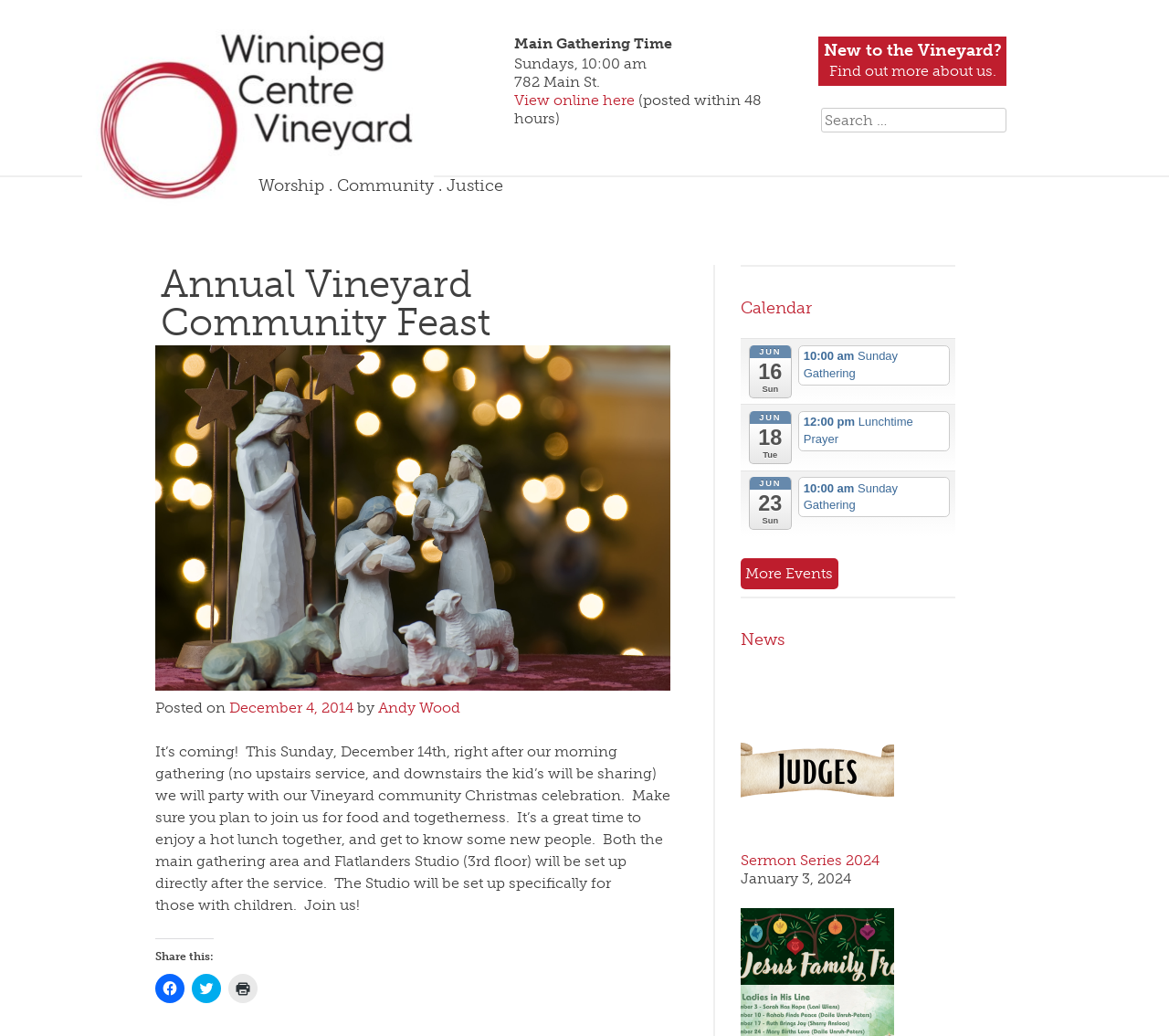Could you provide the bounding box coordinates for the portion of the screen to click to complete this instruction: "Click to share on Facebook"?

[0.133, 0.94, 0.158, 0.968]